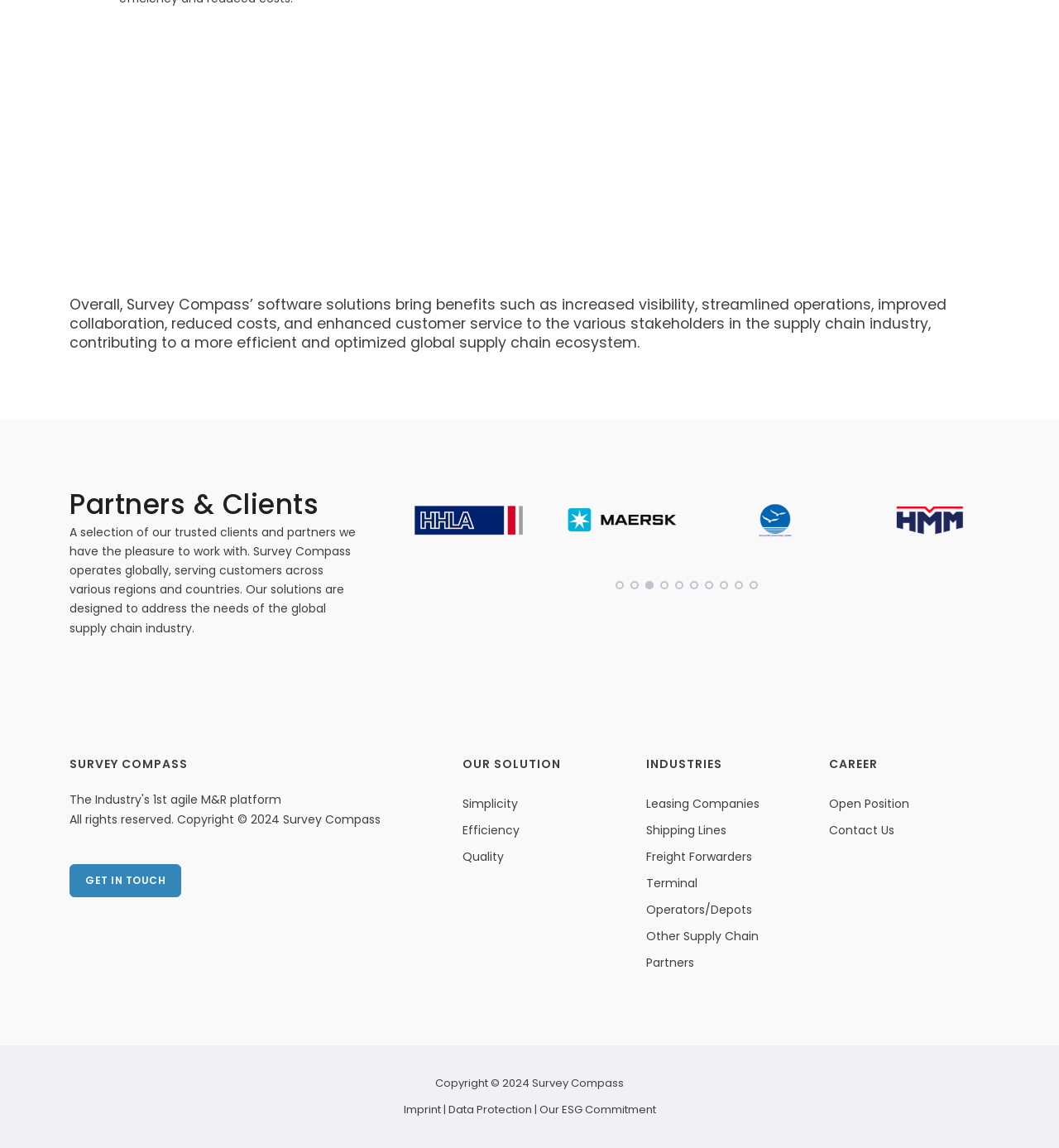How many page dots are there?
Using the image as a reference, answer the question with a short word or phrase.

10